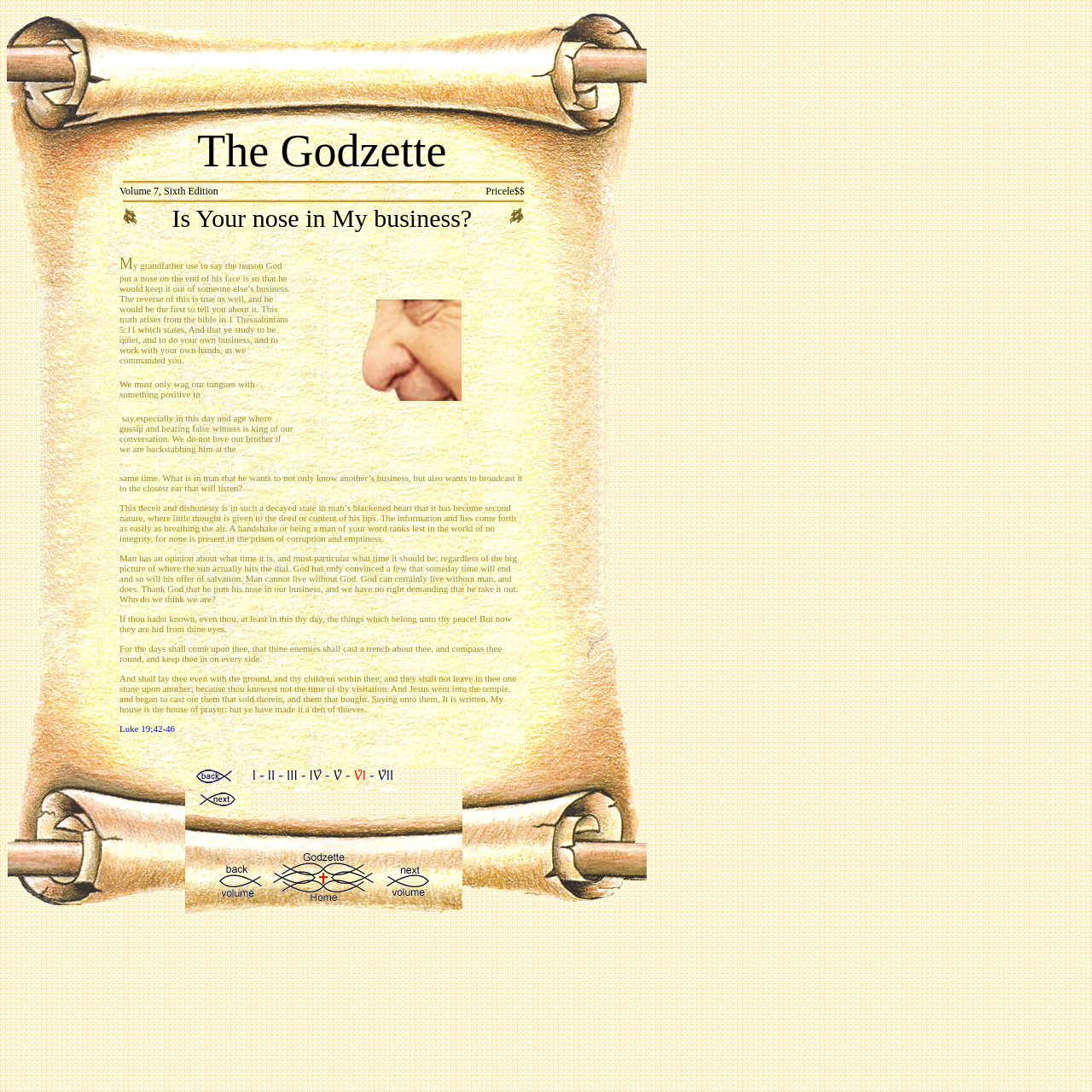Please identify the bounding box coordinates of the area I need to click to accomplish the following instruction: "explore the Godzette Volume 7".

[0.109, 0.163, 0.335, 0.187]